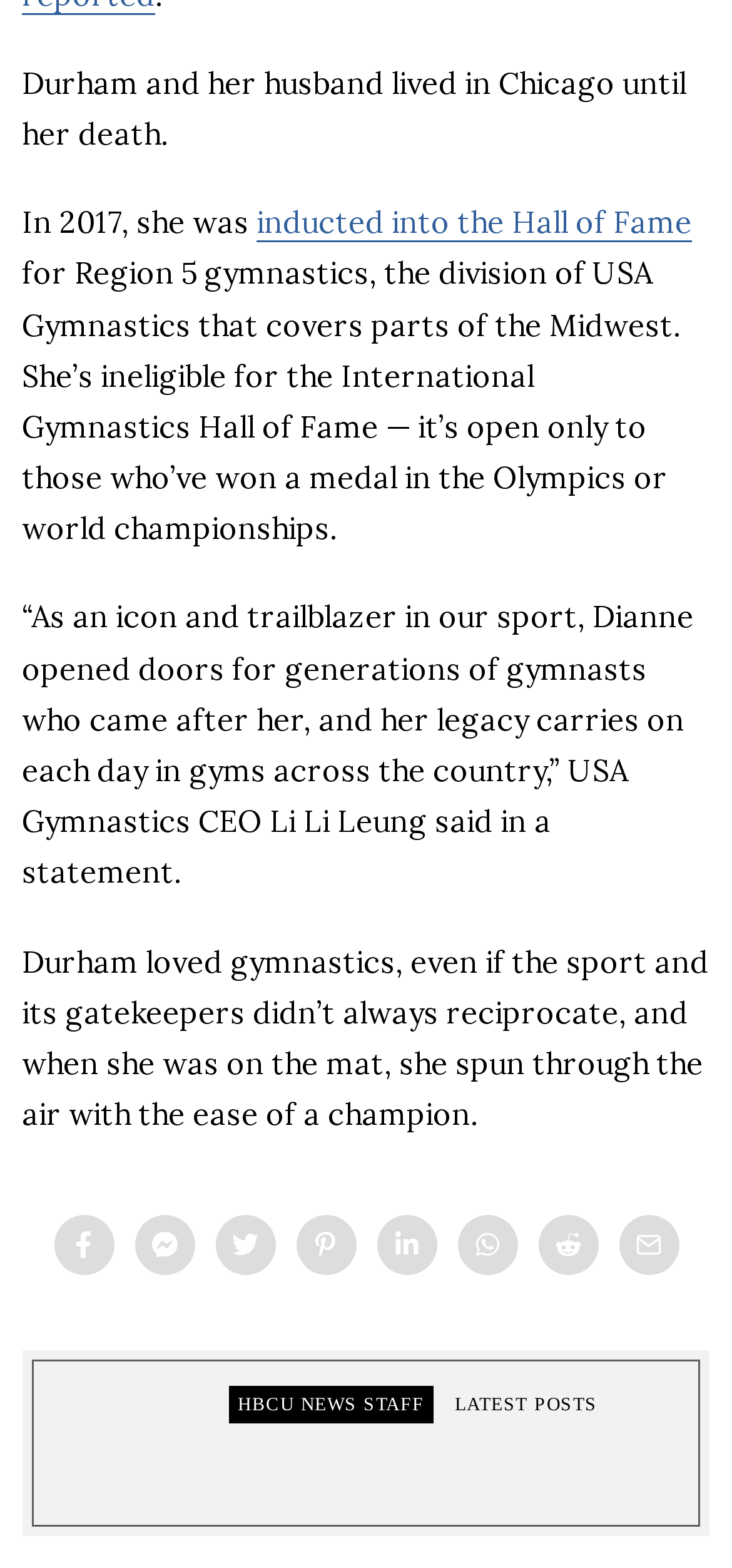What is the purpose of the icons at the bottom of the page? Examine the screenshot and reply using just one word or a brief phrase.

unknown